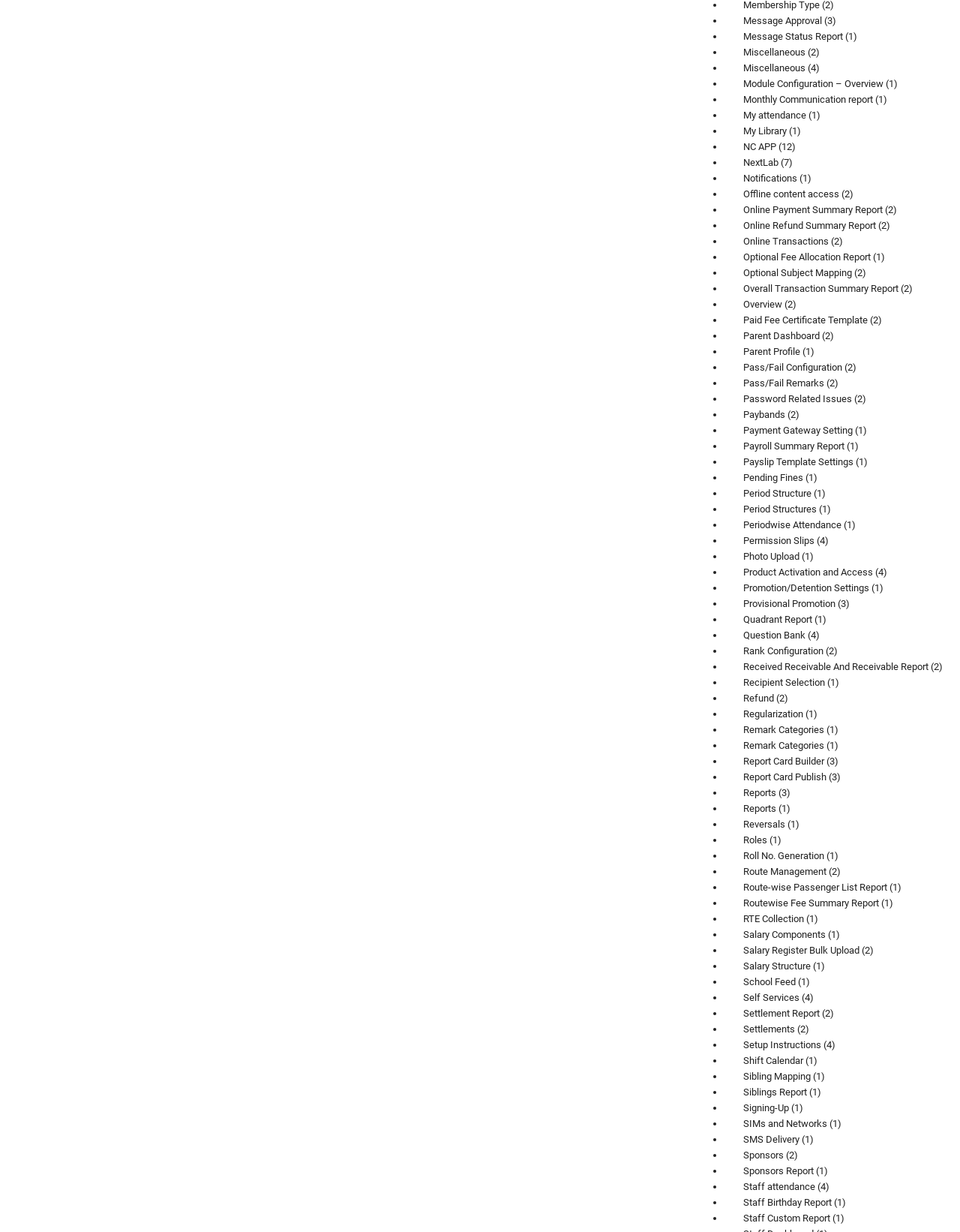Answer the question below with a single word or a brief phrase: 
What is the first link on the webpage?

Message Approval